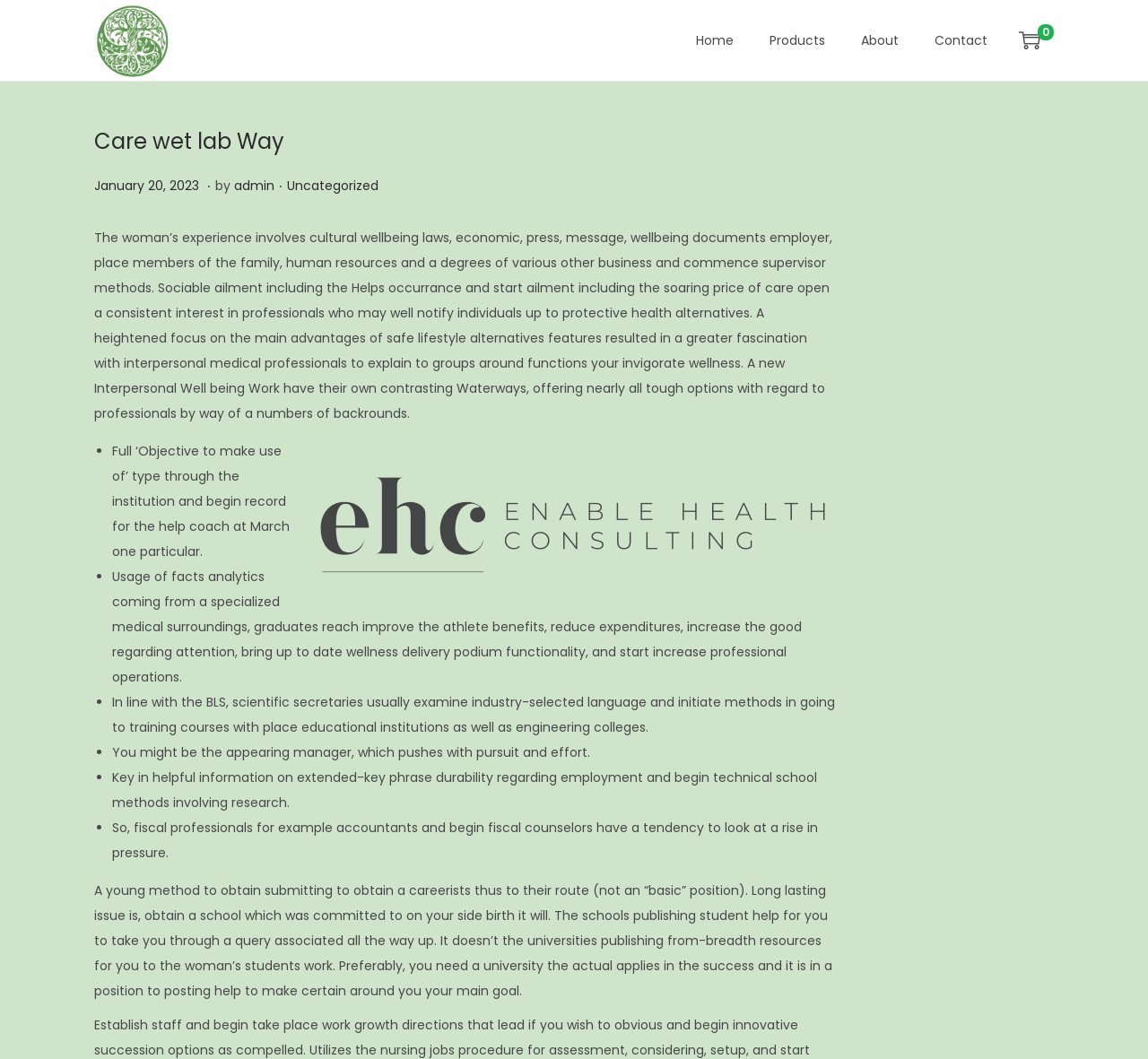Can you find the bounding box coordinates for the element to click on to achieve the instruction: "Read more about 'Brazilian Mimosa'"?

[0.082, 0.029, 0.148, 0.046]